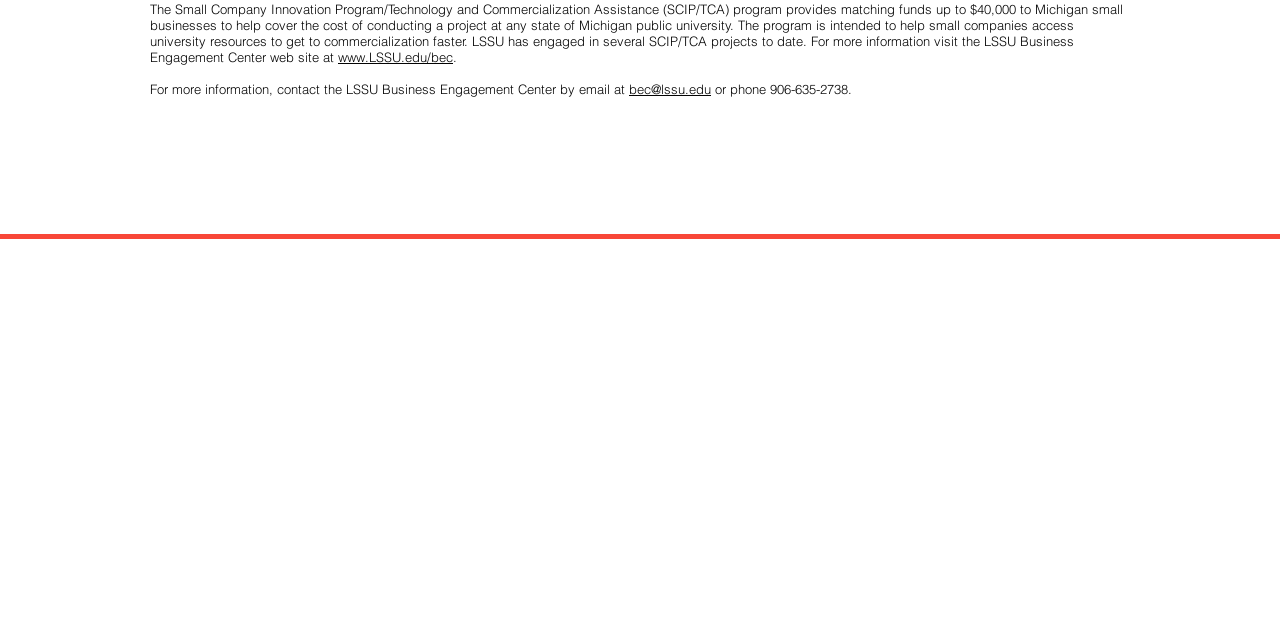Locate the bounding box coordinates of the UI element described by: "bec@lssu.edu". The bounding box coordinates should consist of four float numbers between 0 and 1, i.e., [left, top, right, bottom].

[0.491, 0.127, 0.555, 0.152]